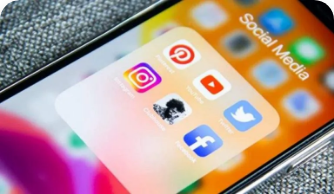Respond to the question below with a concise word or phrase:
What is the purpose of the vibrant colors in the background?

To enhance visibility